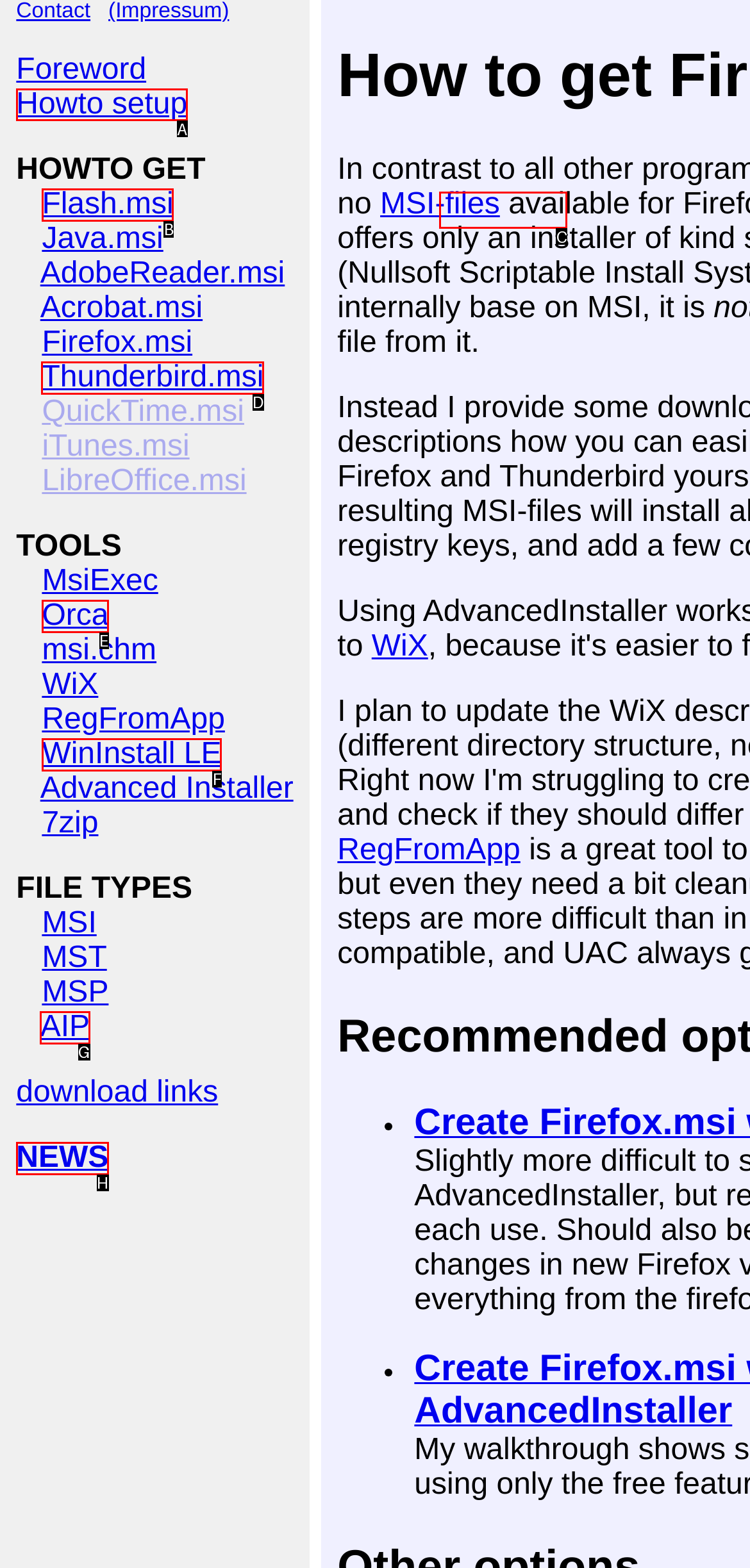From the given choices, identify the element that matches: Howto setup
Answer with the letter of the selected option.

A